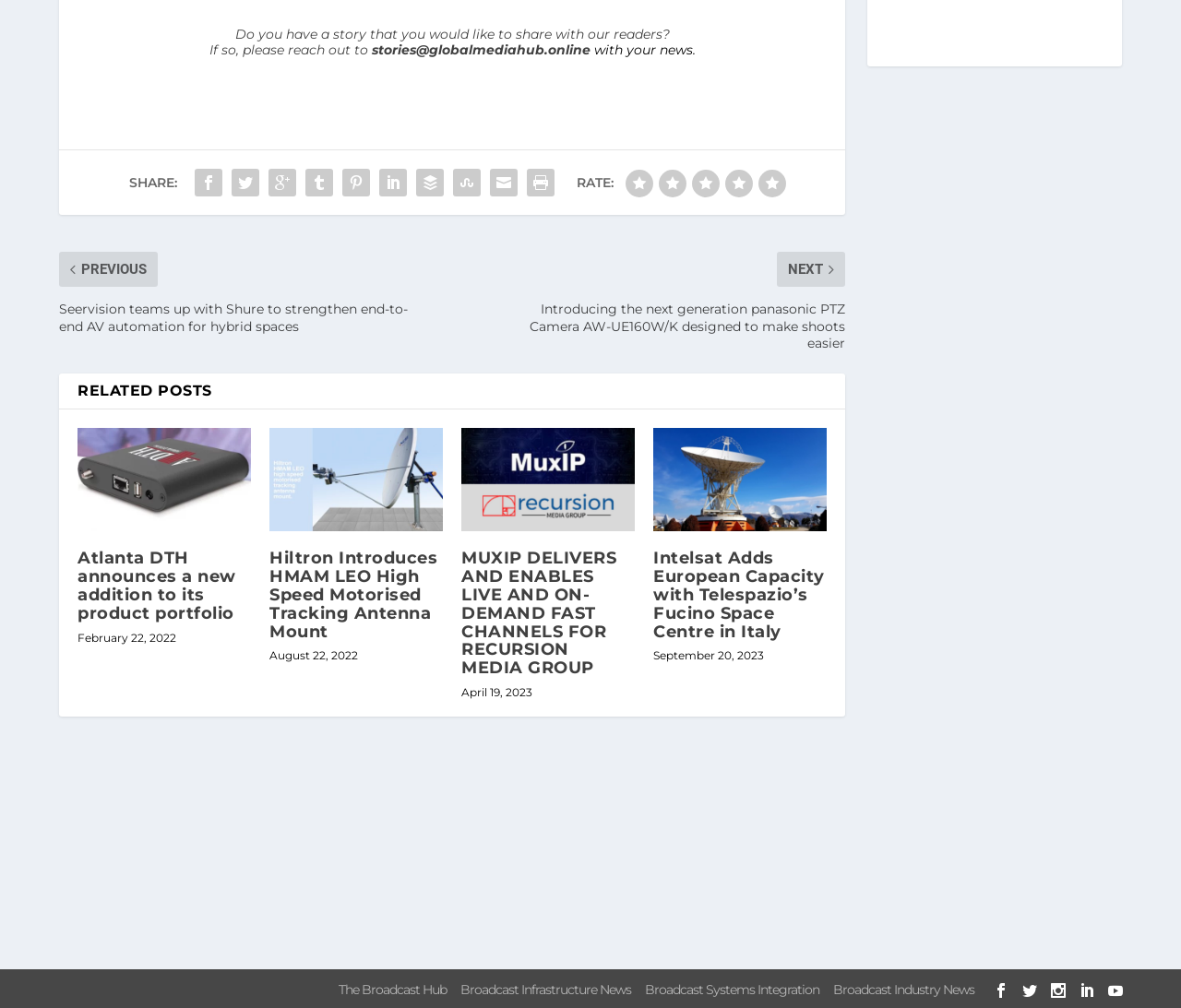Please provide a detailed answer to the question below based on the screenshot: 
How many related posts are displayed on the webpage?

There are four related posts displayed on the webpage, each with a title, an image, and a date, indicating that the webpage is displaying four news articles related to the main topic.